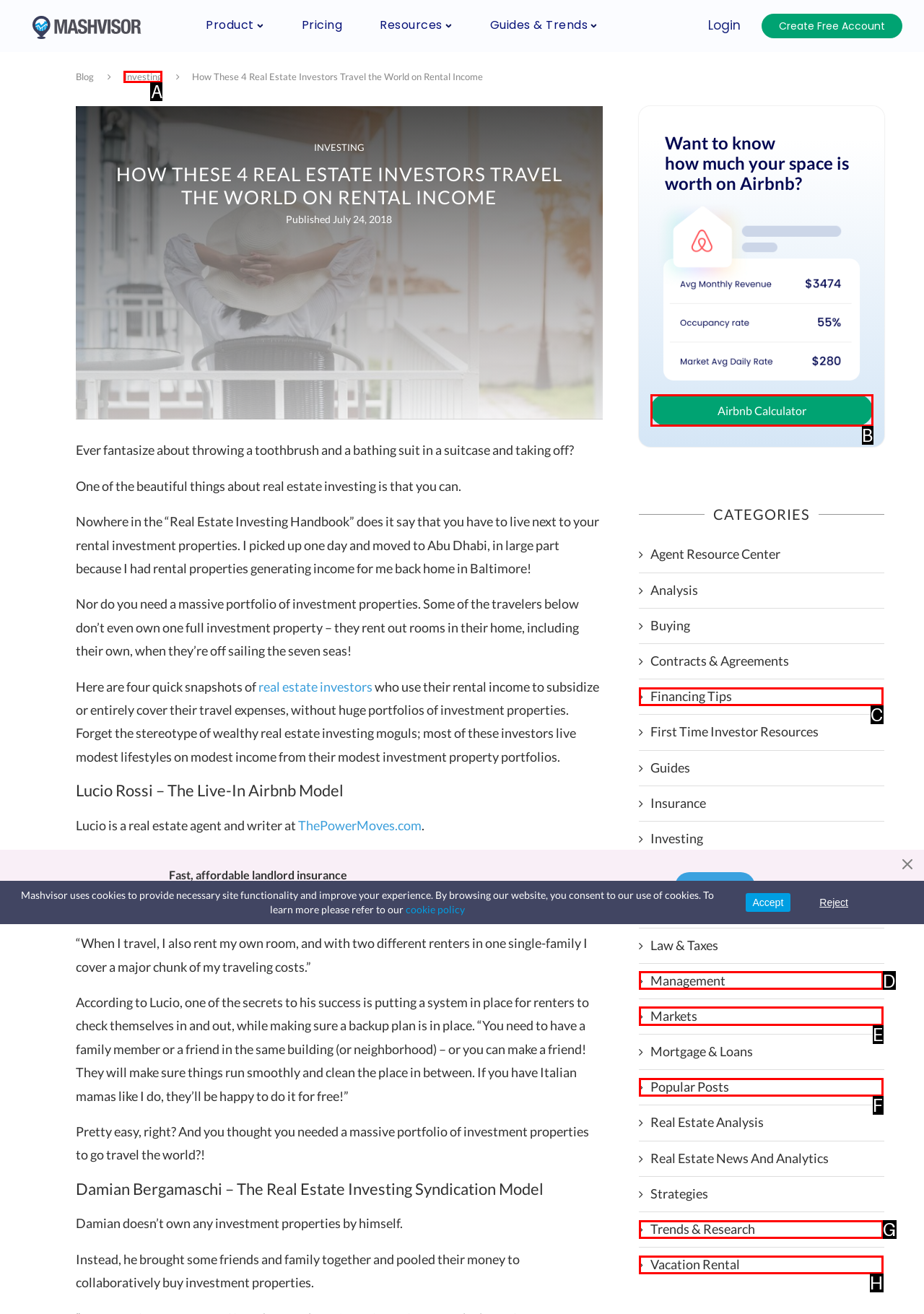Select the HTML element that corresponds to the description: Airbnb Calculator. Reply with the letter of the correct option.

B